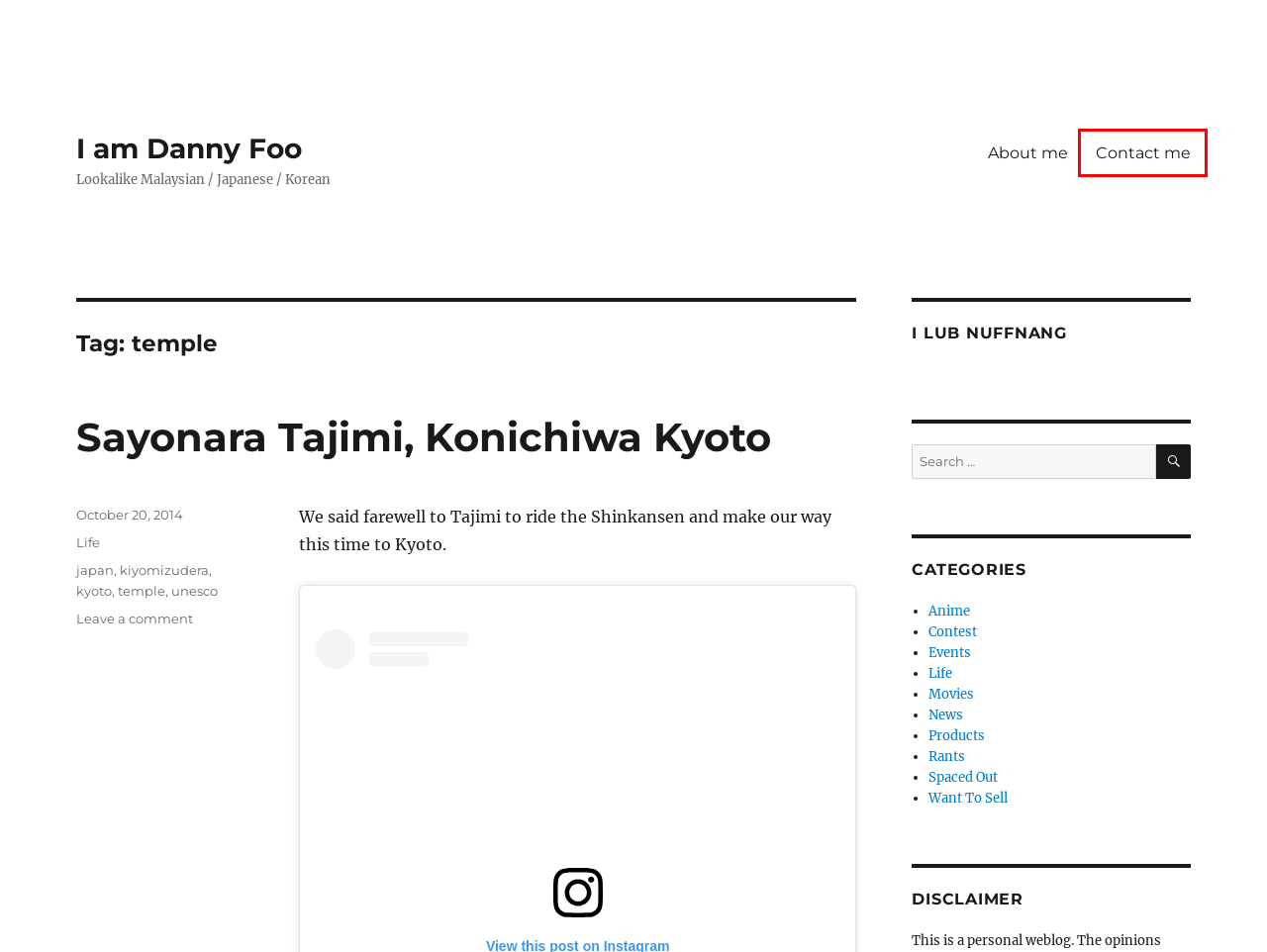You are provided with a screenshot of a webpage highlighting a UI element with a red bounding box. Choose the most suitable webpage description that matches the new page after clicking the element in the bounding box. Here are the candidates:
A. Anime  | I am Danny Foo
B. I am Danny Foo
C. Want To Sell  | I am Danny Foo
D. Contact me | I am Danny Foo
E. Sayonara Tajimi, Konichiwa Kyoto | I am Danny Foo
F. News  | I am Danny Foo
G. kiyomizudera  | I am Danny Foo
H. unesco  | I am Danny Foo

D